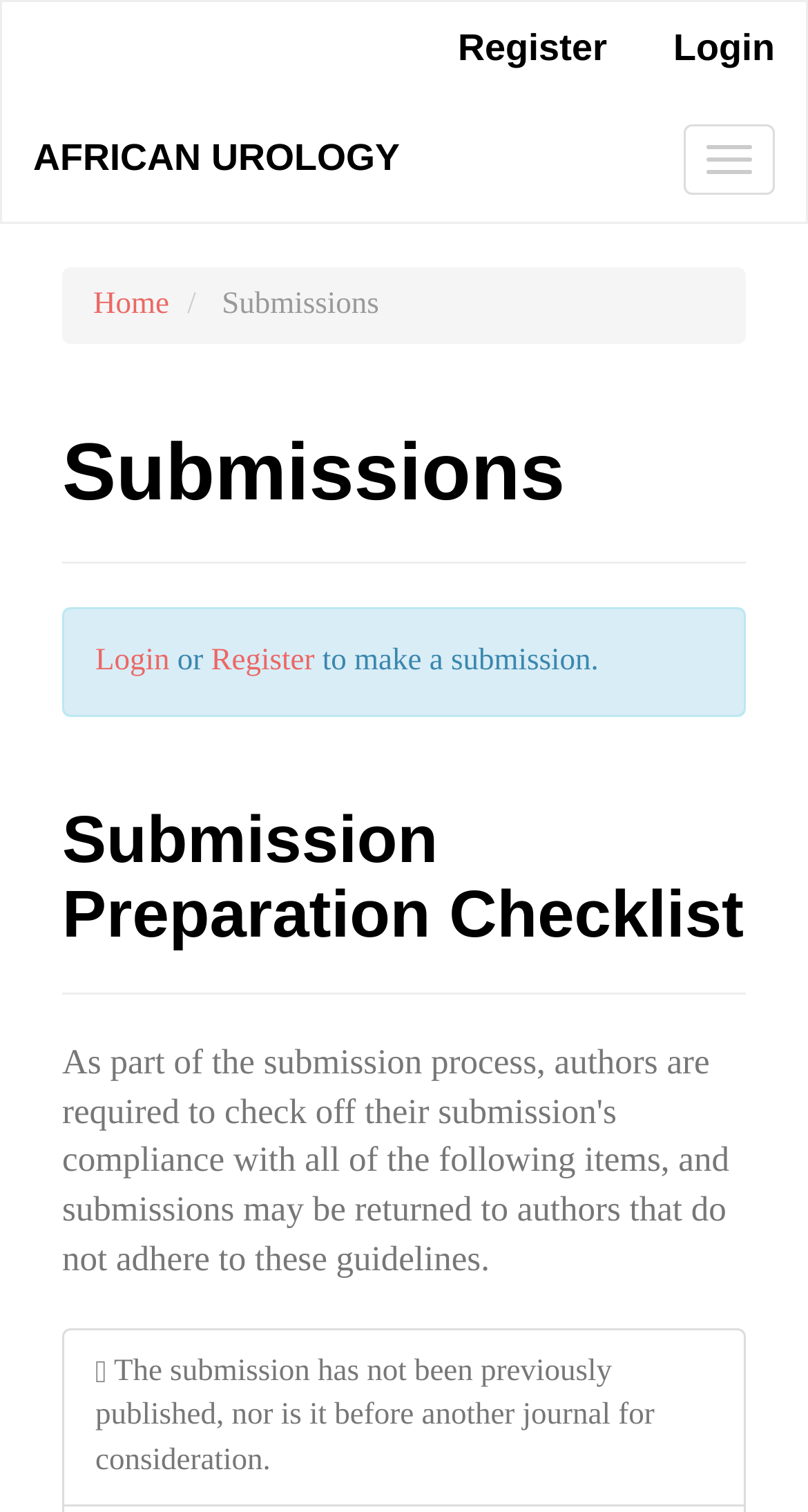What is the condition for a submission to be accepted?
Using the image provided, answer with just one word or phrase.

Not previously published